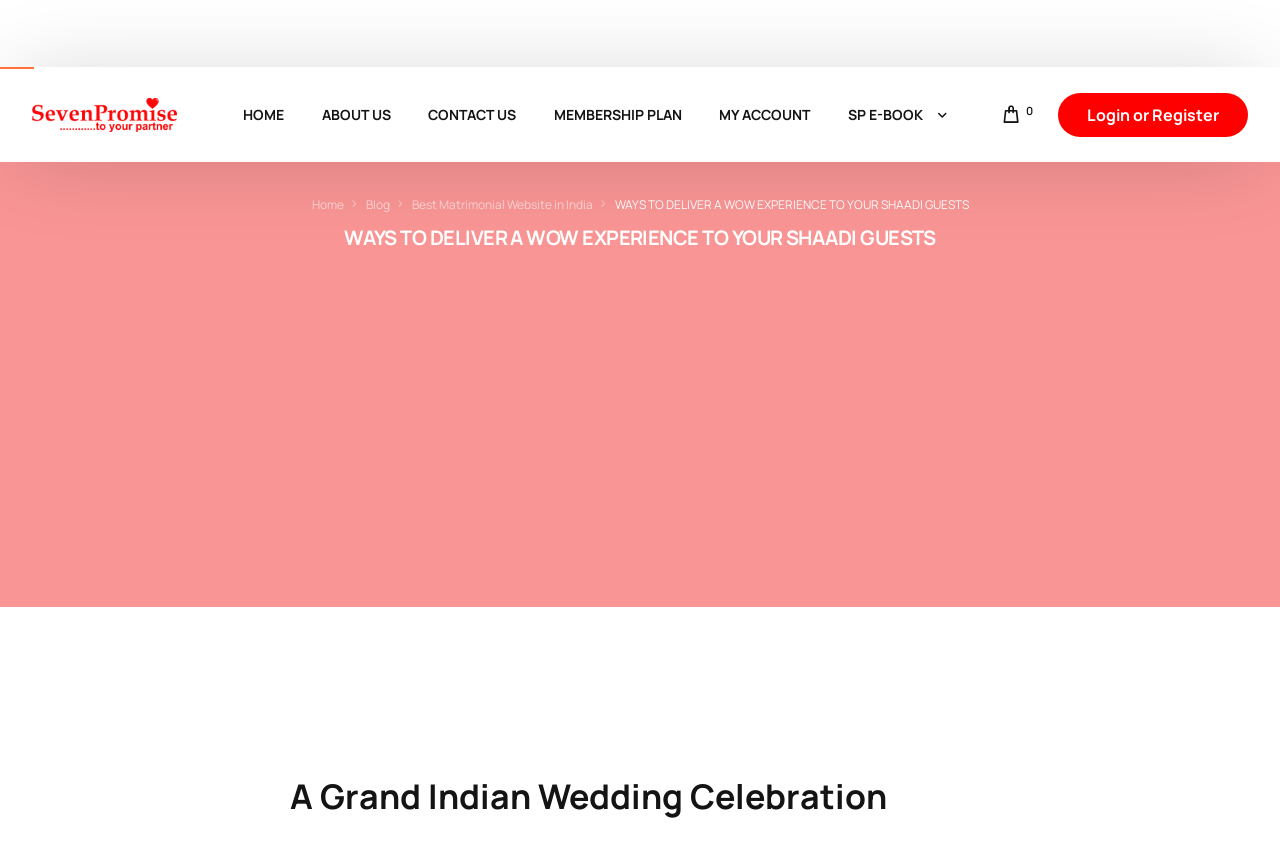Please locate and generate the primary heading on this webpage.

WAYS TO DELIVER A WOW EXPERIENCE TO YOUR SHAADI GUESTS